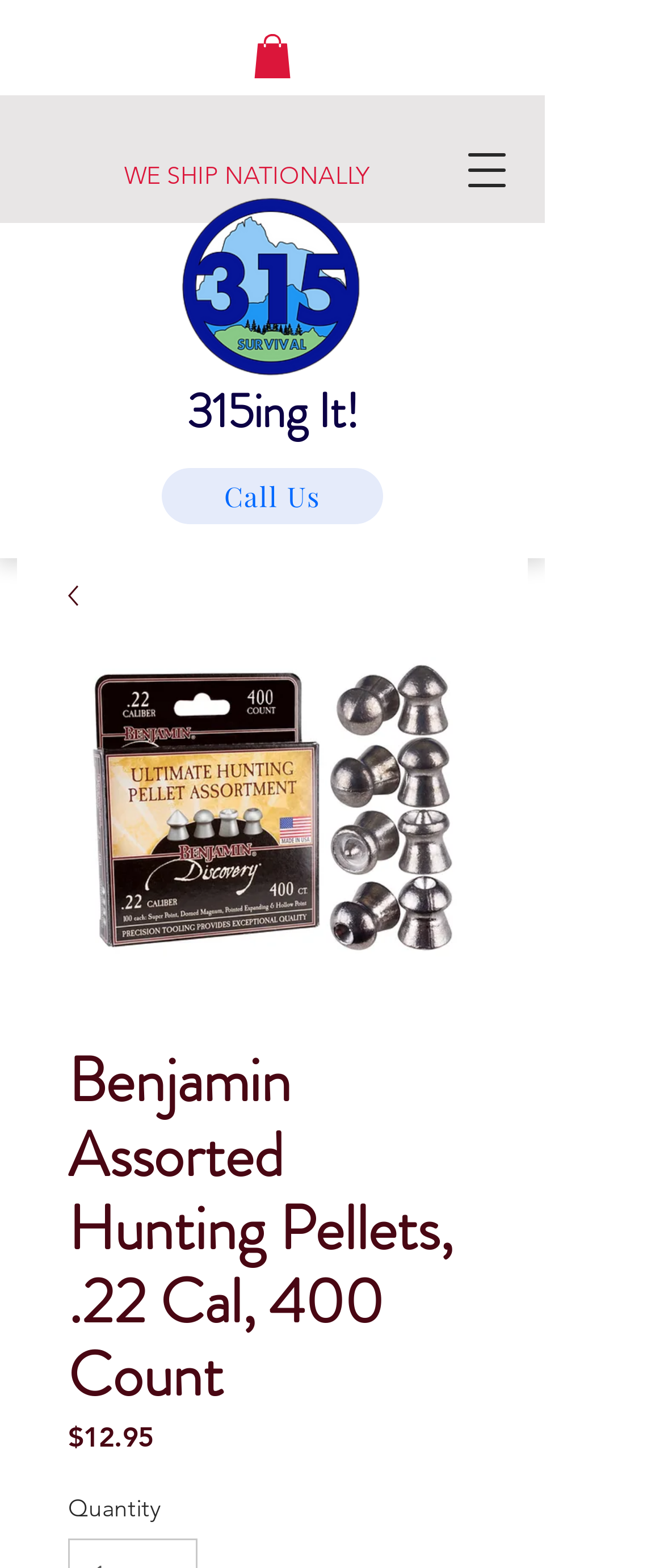What is the navigation menu for?
Please use the visual content to give a single word or phrase answer.

To navigate the website